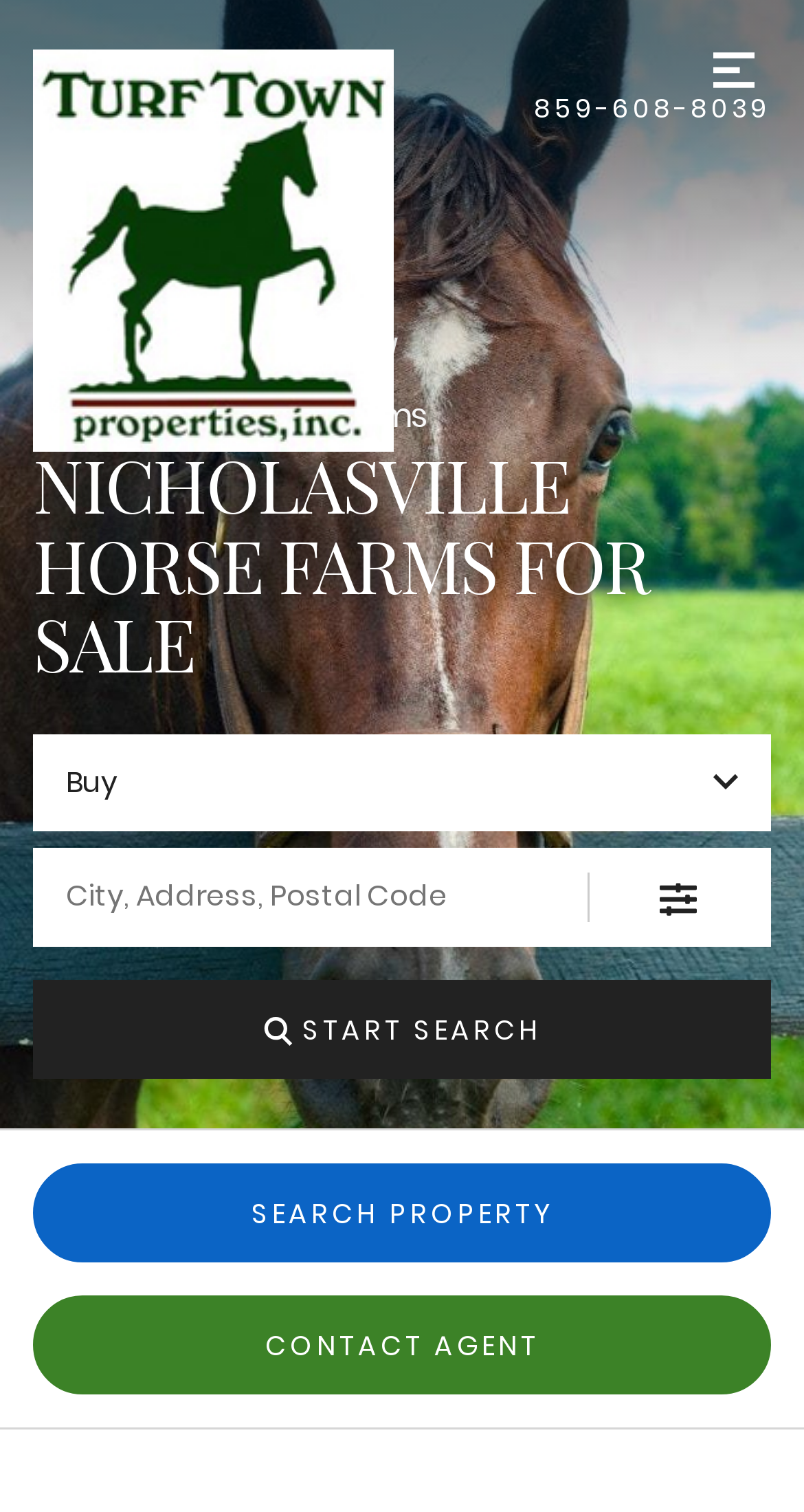Please answer the following question using a single word or phrase: 
What is the phone number on the top right?

859-608-8039